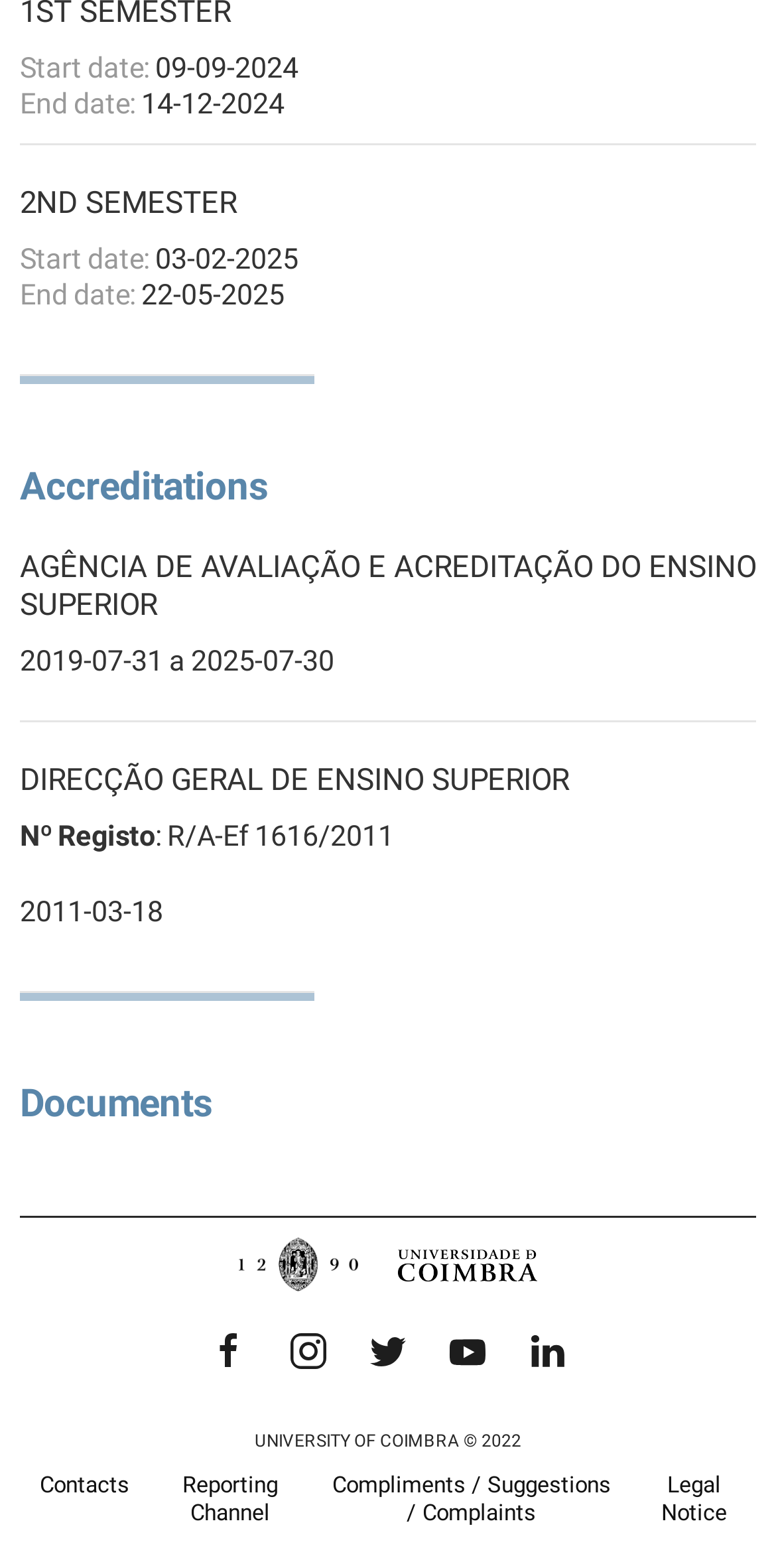Find the bounding box coordinates for the area that must be clicked to perform this action: "Open LinkedIn page".

[0.654, 0.85, 0.756, 0.875]